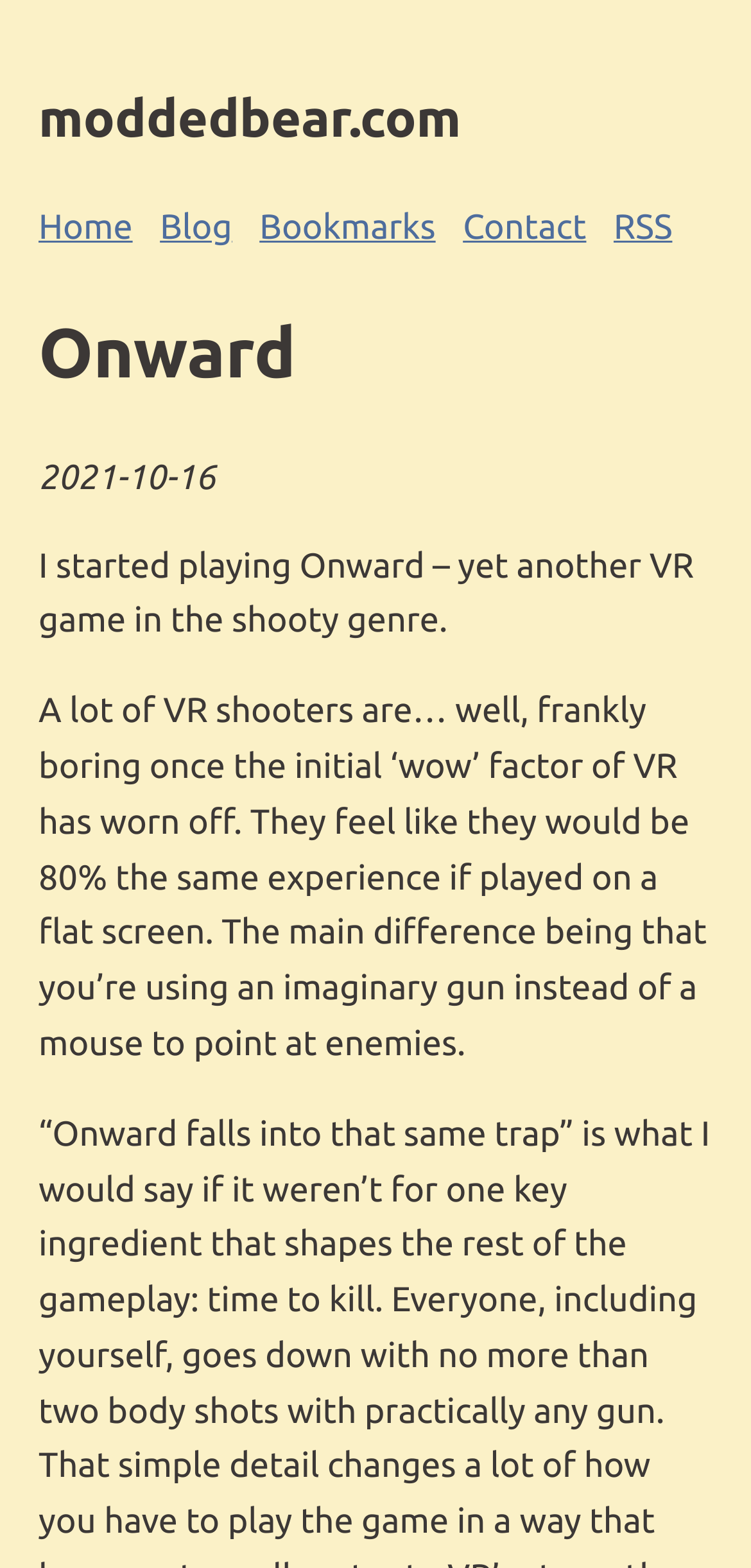Detail the features and information presented on the webpage.

The webpage is about a blog post discussing the VR game Onward. At the top, there is a header section with a link to the website's homepage, moddedbear.com, which is also the title of the webpage. Below the header, there is a navigation menu with five links: Home, Blog, Bookmarks, Contact, and RSS, aligned horizontally across the top of the page.

Below the navigation menu, there is a heading that reads "Onward", which is the title of the blog post. Next to the title, there is a timestamp indicating that the post was published on October 16, 2021.

The main content of the blog post starts below the title and timestamp. The first paragraph describes the author's experience playing Onward, a VR game in the shooty genre. The second paragraph elaborates on the author's opinion that many VR shooters become boring once the initial excitement of VR wears off, and that they would be similar to playing on a flat screen.

There are no images on the page, and the content is primarily text-based. The layout is simple, with a clear hierarchy of headings and paragraphs, making it easy to read and follow.